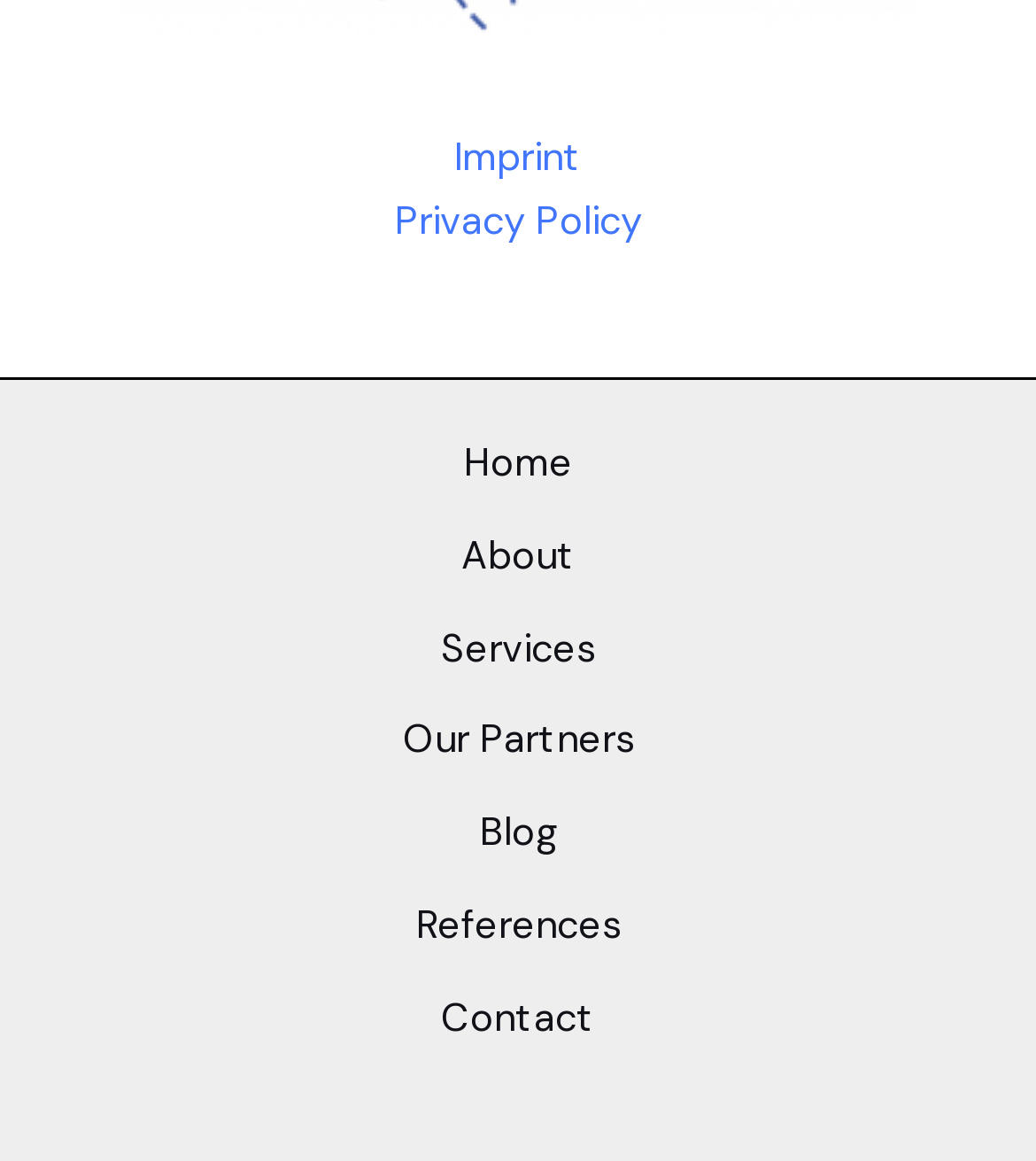Find and indicate the bounding box coordinates of the region you should select to follow the given instruction: "go to imprint page".

[0.438, 0.113, 0.562, 0.157]